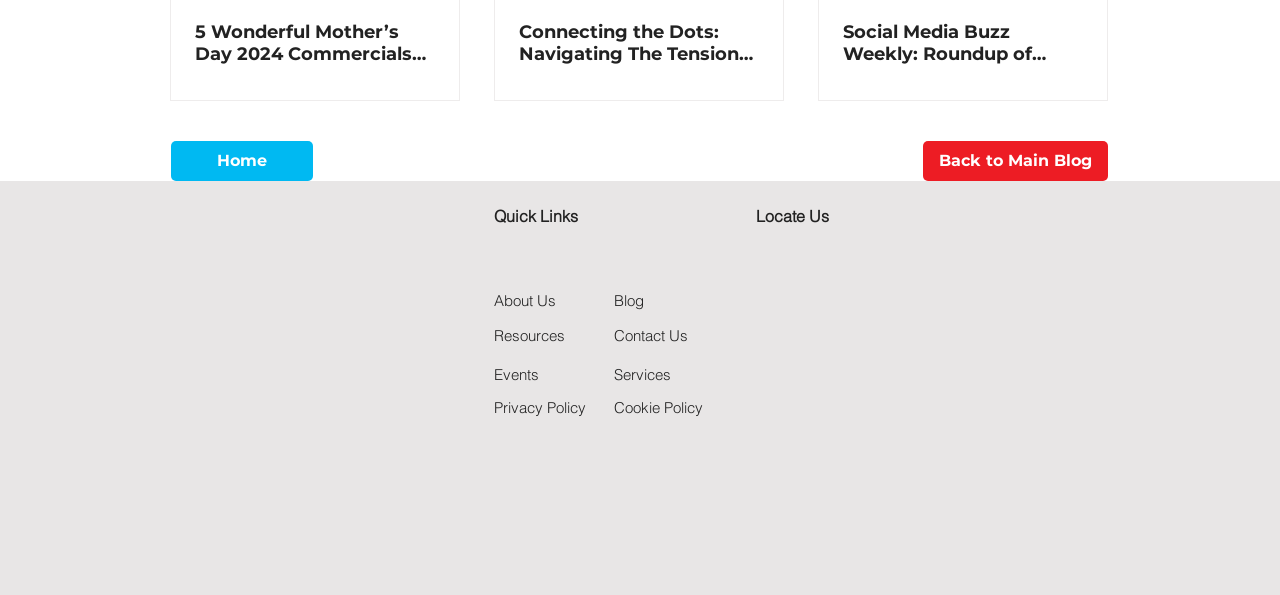Determine the bounding box coordinates of the region I should click to achieve the following instruction: "Read the '808 French Road, #04-163, Kitchener Complex, Singapore 200808 Tel / whatsapp: +65 9388 8755' heading". Ensure the bounding box coordinates are four float numbers between 0 and 1, i.e., [left, top, right, bottom].

[0.138, 0.709, 0.348, 0.841]